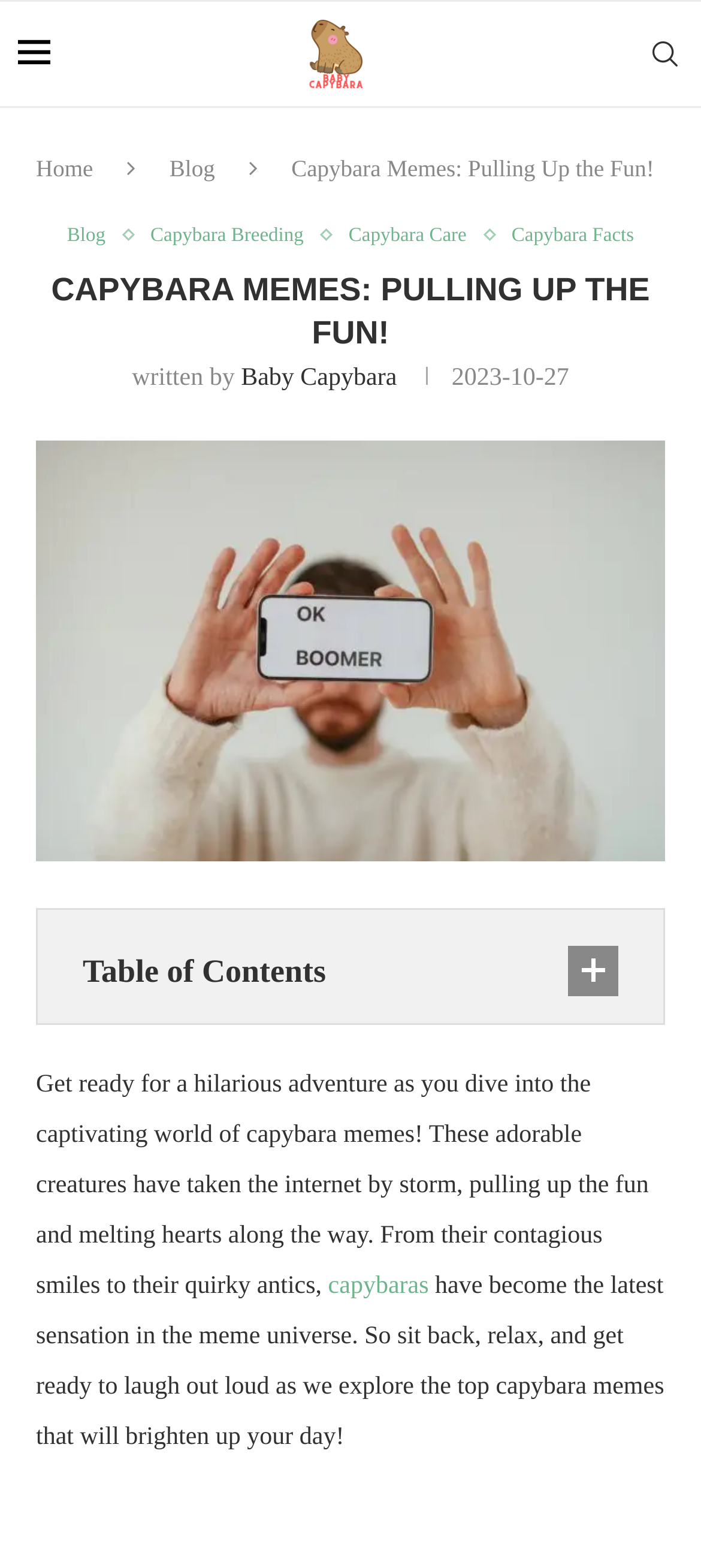What is the name of the author of the article?
Look at the image and answer the question using a single word or phrase.

Baby Capybara